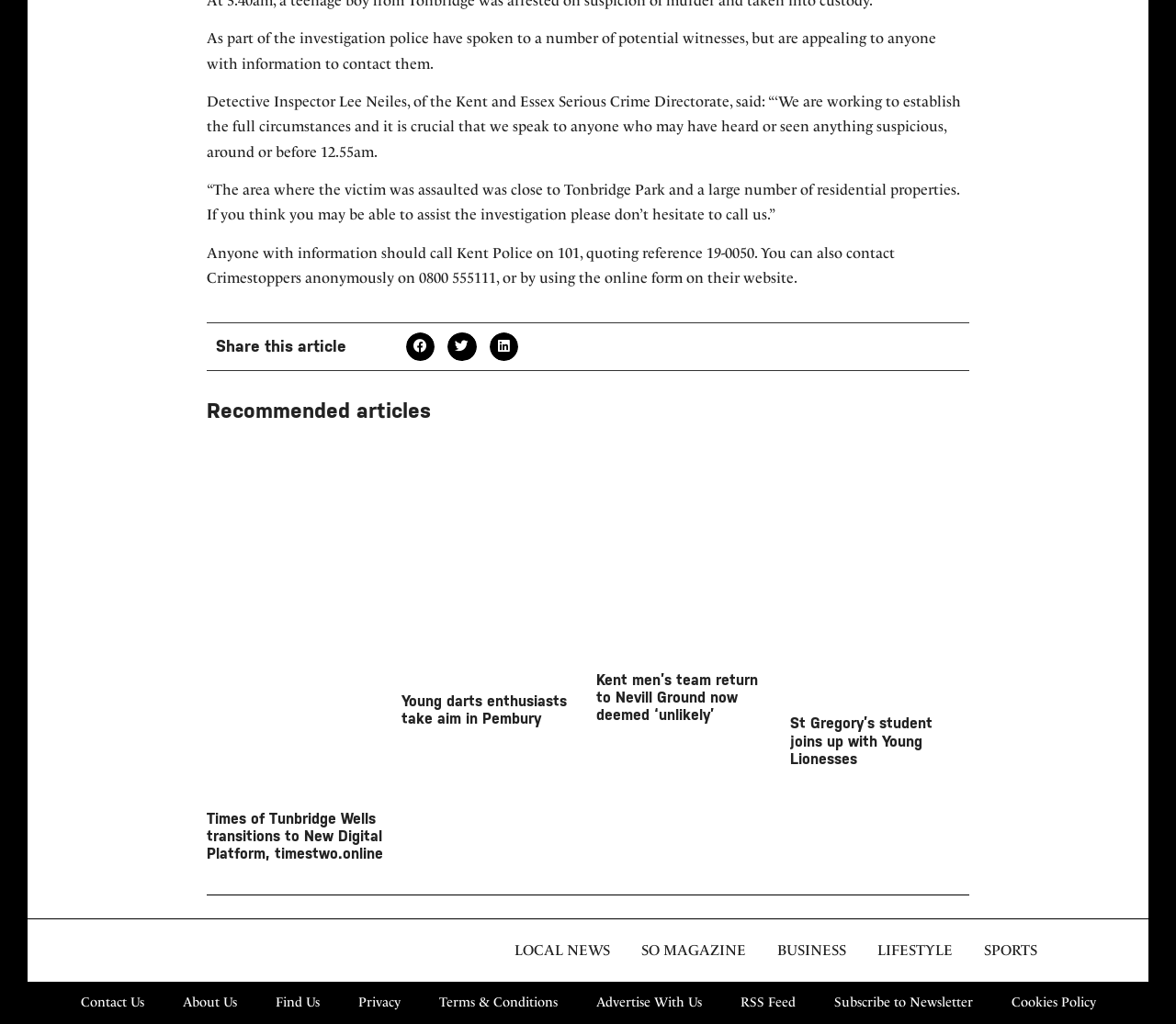Identify the bounding box coordinates of the section to be clicked to complete the task described by the following instruction: "Share this article on twitter". The coordinates should be four float numbers between 0 and 1, formatted as [left, top, right, bottom].

[0.38, 0.324, 0.405, 0.353]